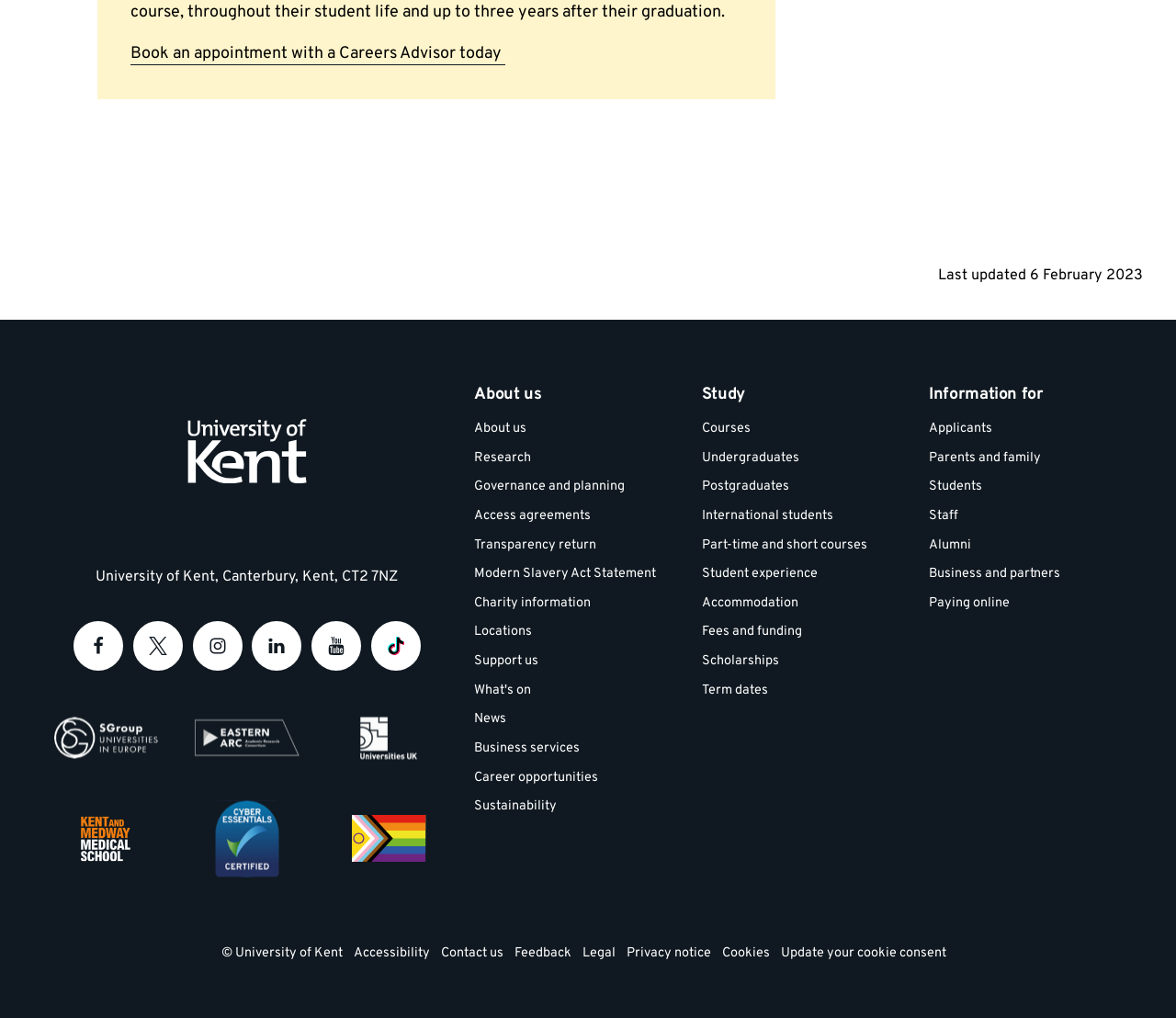Find the bounding box coordinates of the clickable area that will achieve the following instruction: "About us".

[0.403, 0.379, 0.585, 0.398]